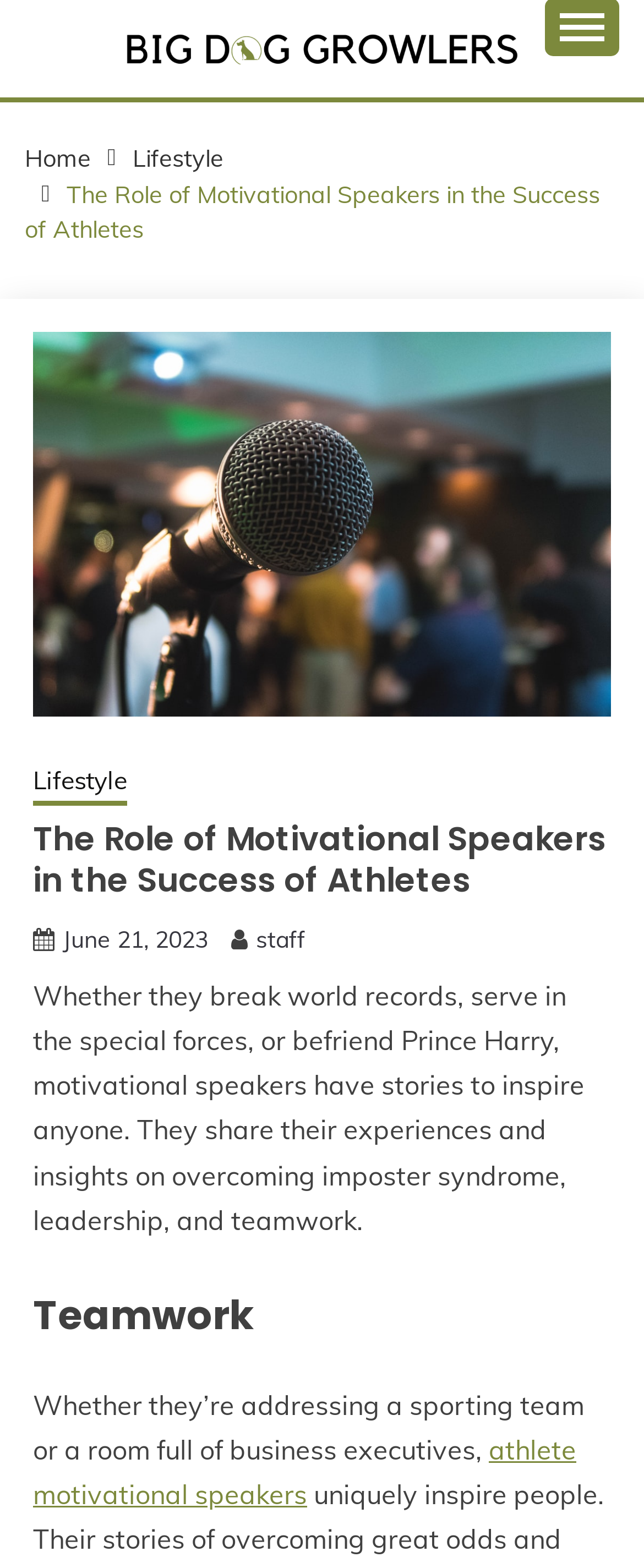Please reply with a single word or brief phrase to the question: 
What is the date of publication of the article?

June 21, 2023